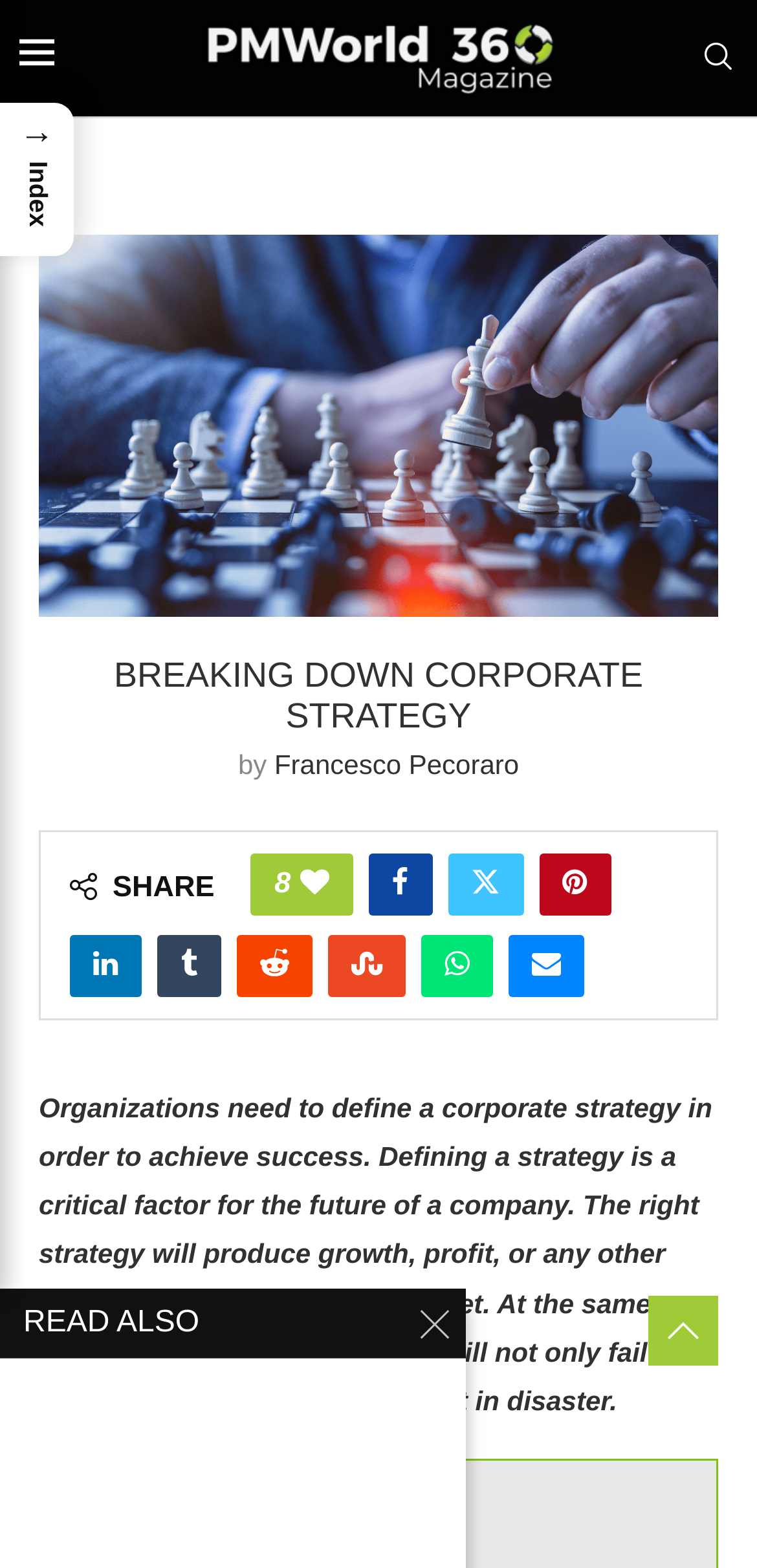Based on the description "→ Index", find the bounding box of the specified UI element.

[0.0, 0.066, 0.098, 0.164]